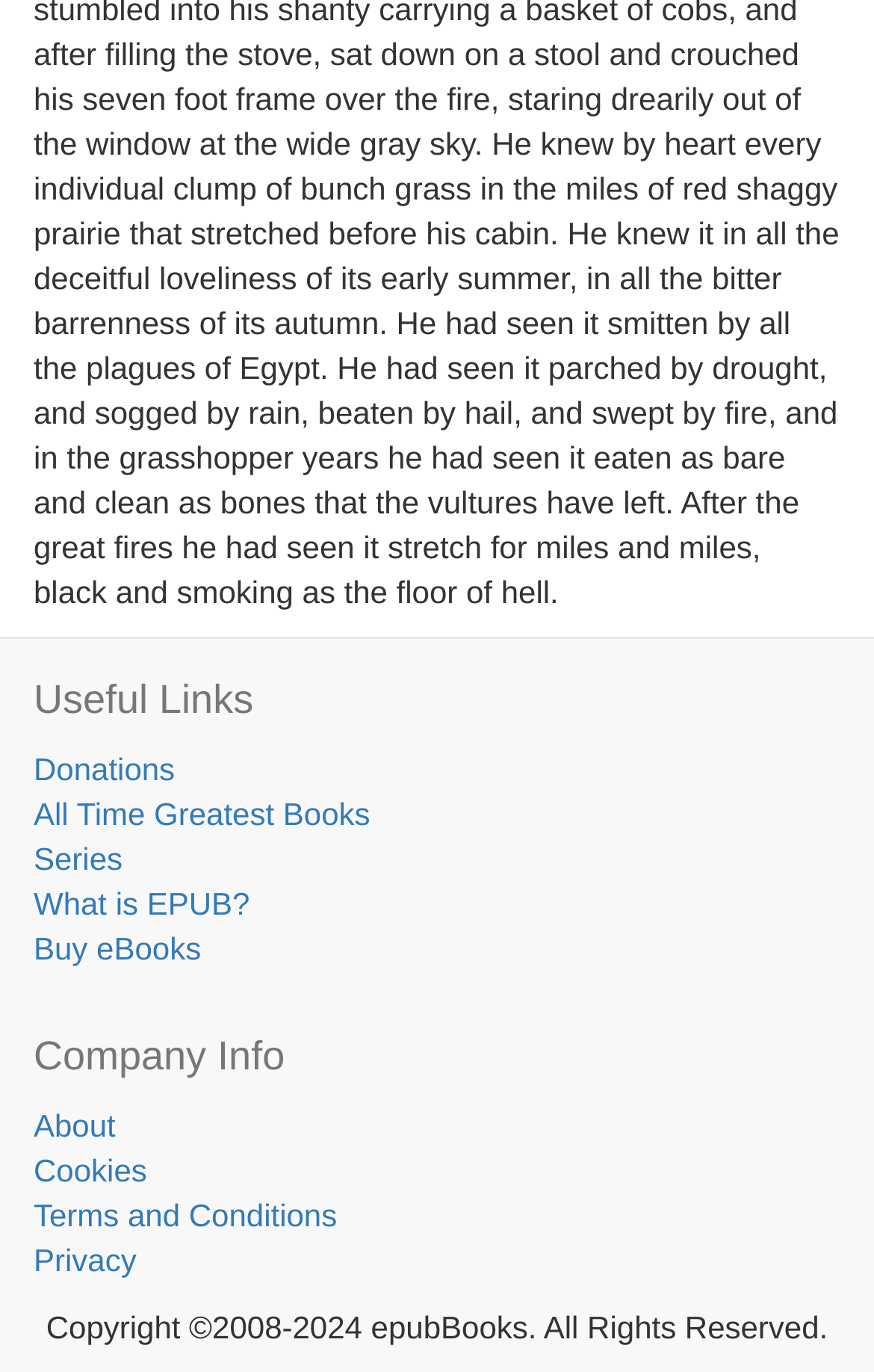What is the purpose of the 'What is EPUB?' link?
Carefully analyze the image and provide a detailed answer to the question.

The 'What is EPUB?' link is likely intended to provide information about the EPUB format, as it is categorized under 'Useful Links' and its text suggests it is a resource for learning about EPUB.